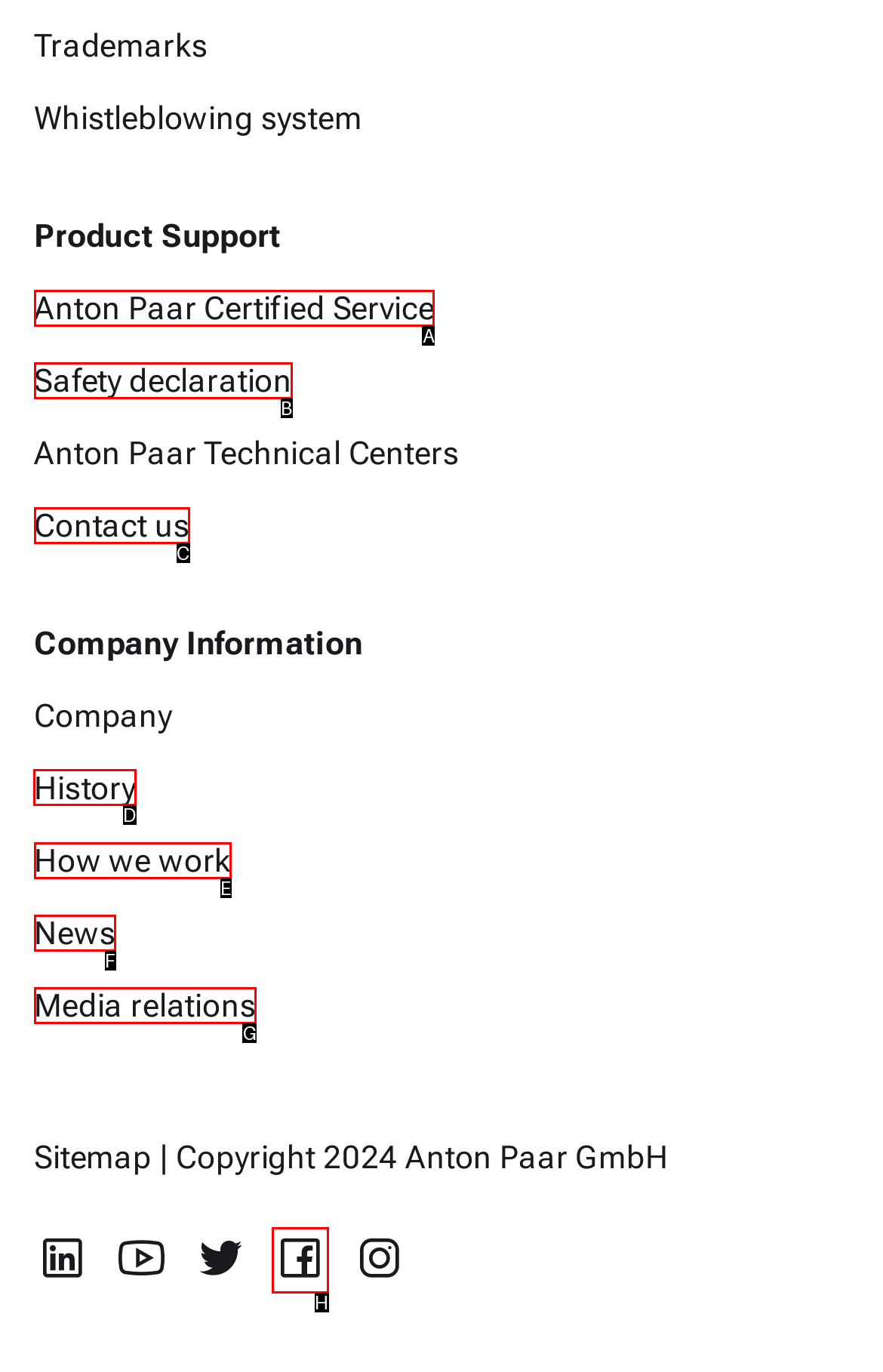Indicate which lettered UI element to click to fulfill the following task: Learn about company history
Provide the letter of the correct option.

D